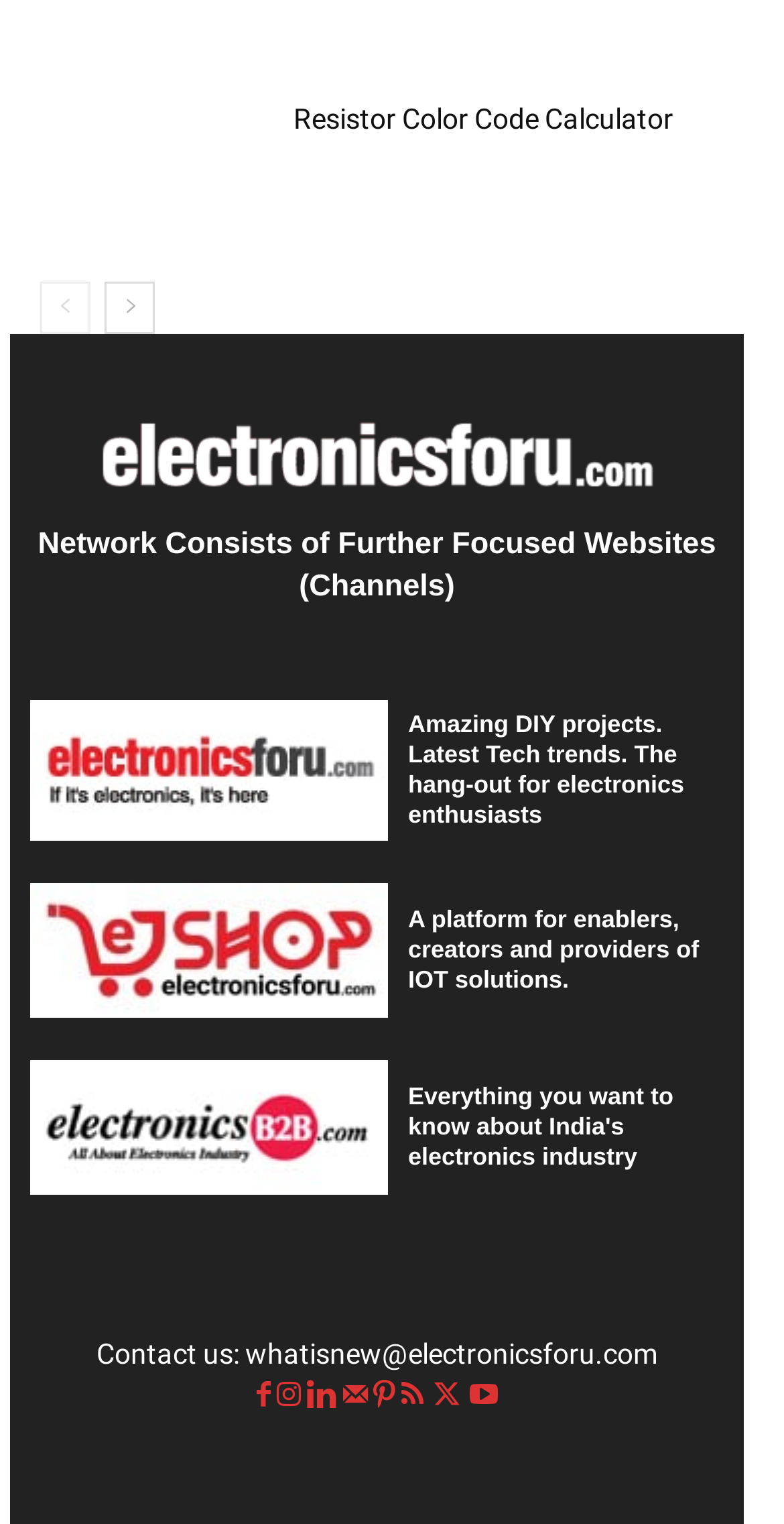Can you provide the bounding box coordinates for the element that should be clicked to implement the instruction: "go to previous page"?

[0.051, 0.185, 0.115, 0.22]